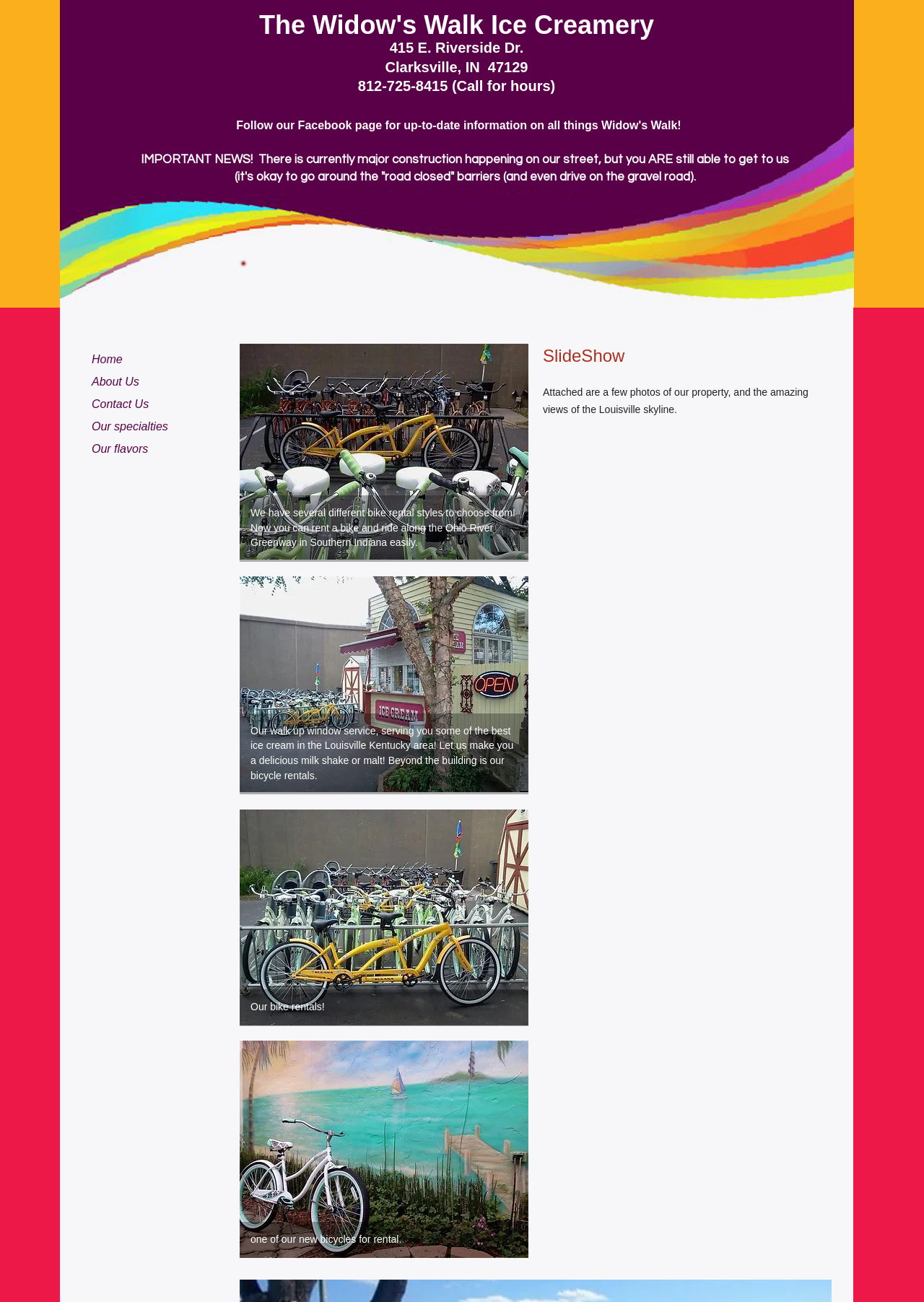What is the business offering beyond the building?
Look at the image and respond with a single word or a short phrase.

Bicycle rentals